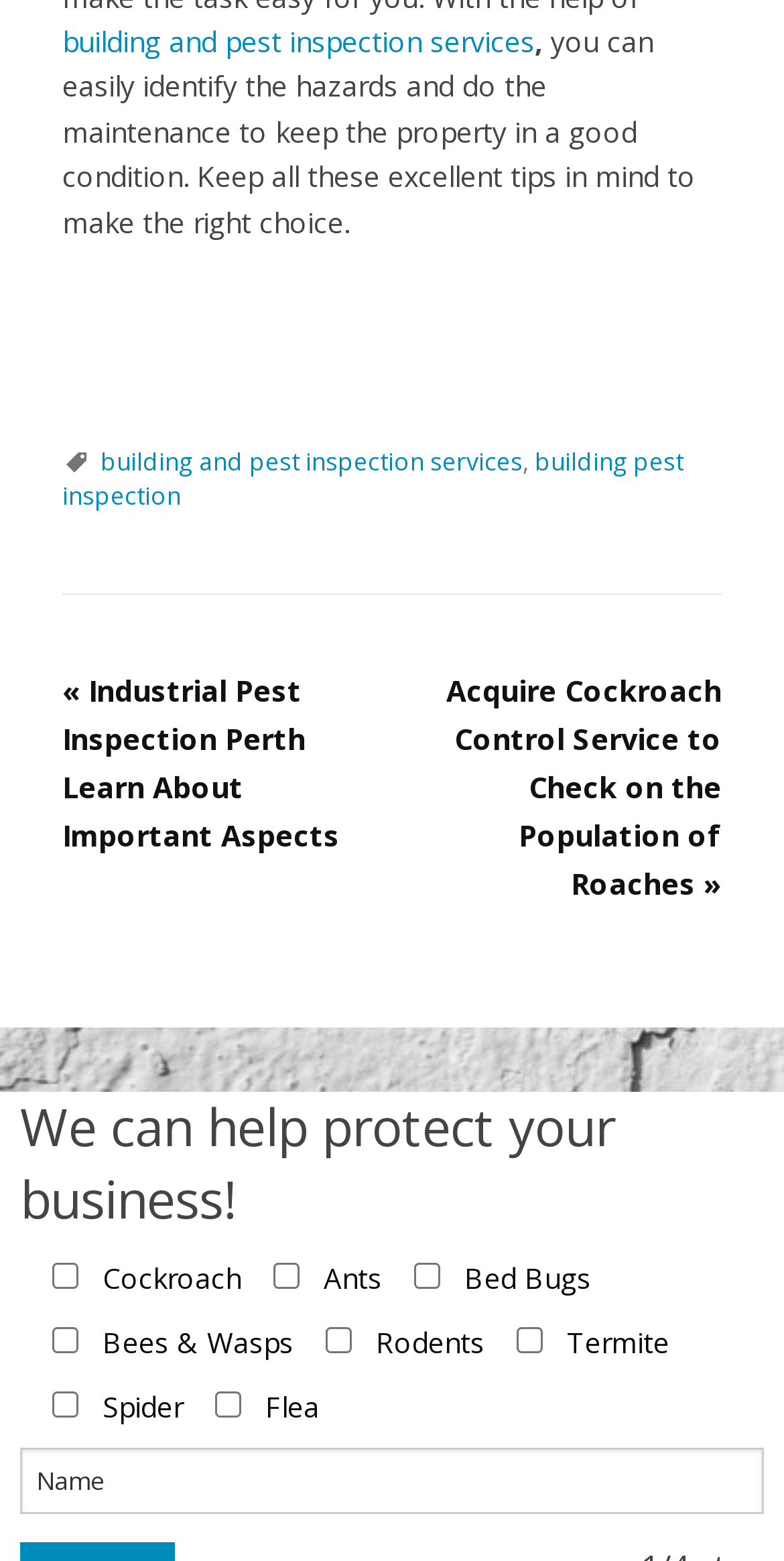Please determine the bounding box coordinates of the area that needs to be clicked to complete this task: 'select Cockroach'. The coordinates must be four float numbers between 0 and 1, formatted as [left, top, right, bottom].

[0.067, 0.809, 0.1, 0.826]